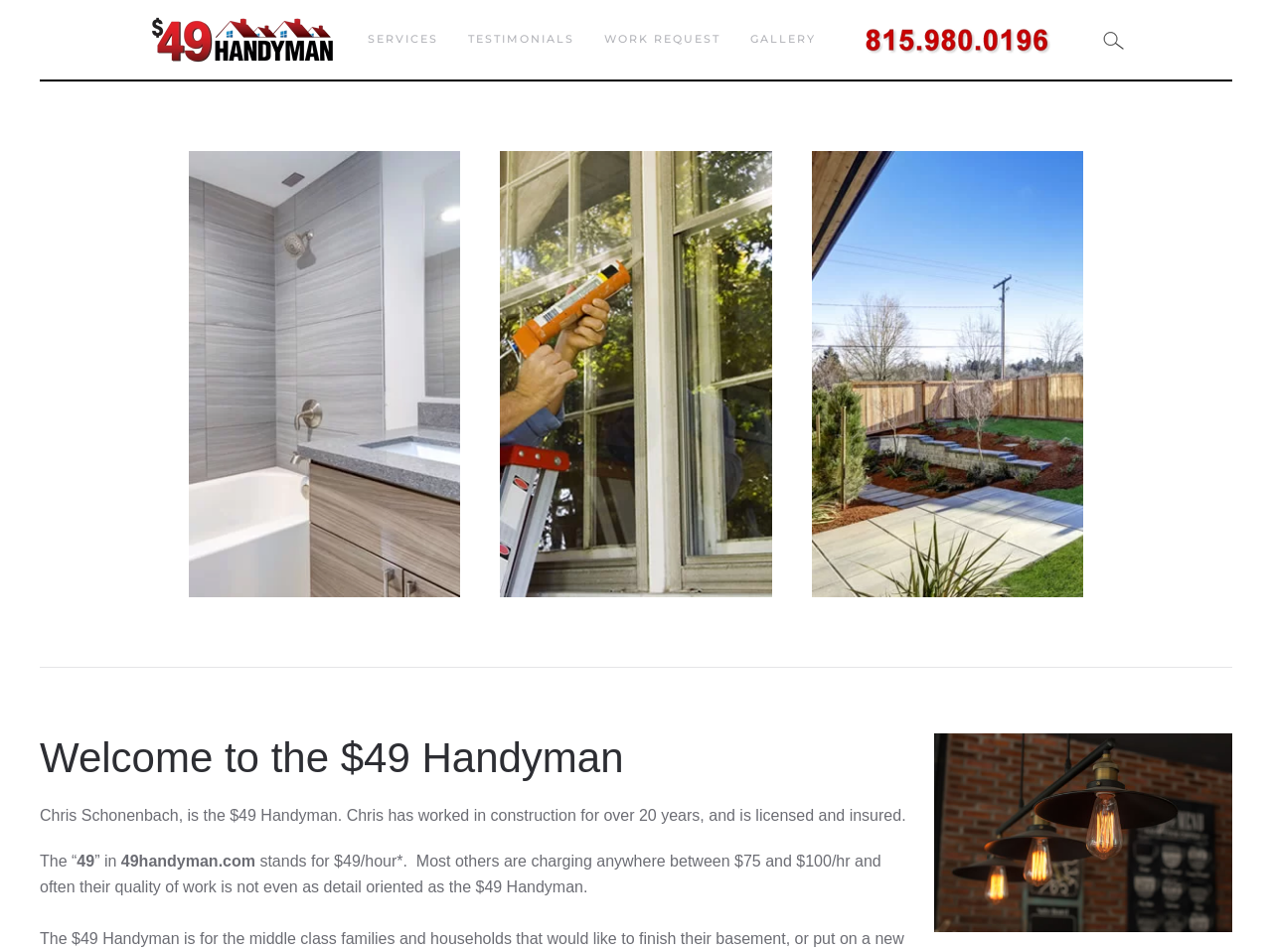Please identify the bounding box coordinates of the element I should click to complete this instruction: 'Go to the 'SOLUTIONS FOR SUSTAINABILITY' page'. The coordinates should be given as four float numbers between 0 and 1, like this: [left, top, right, bottom].

None